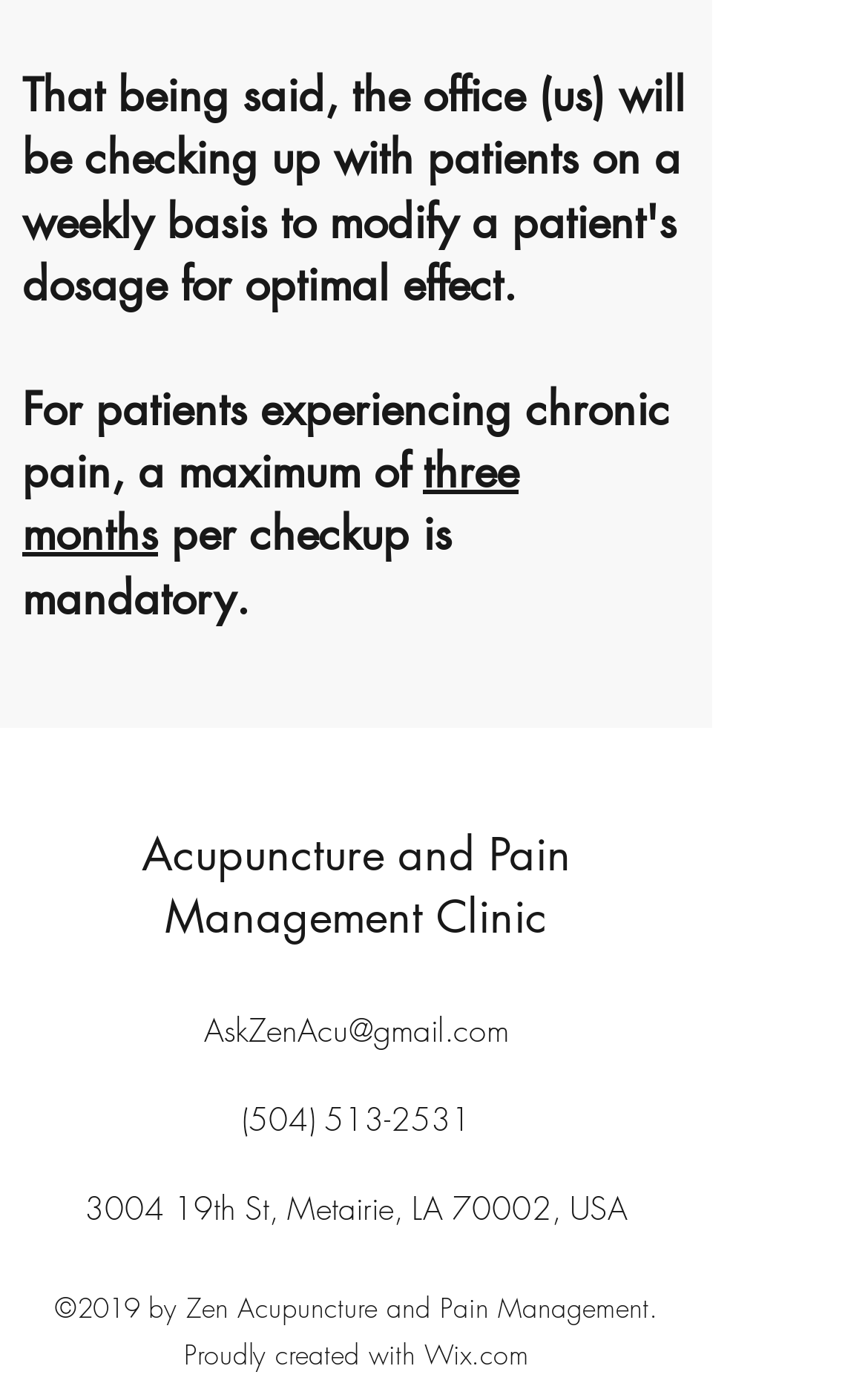Based on the provided description, "alt="iCo Therapeutics"", find the bounding box of the corresponding UI element in the screenshot.

None